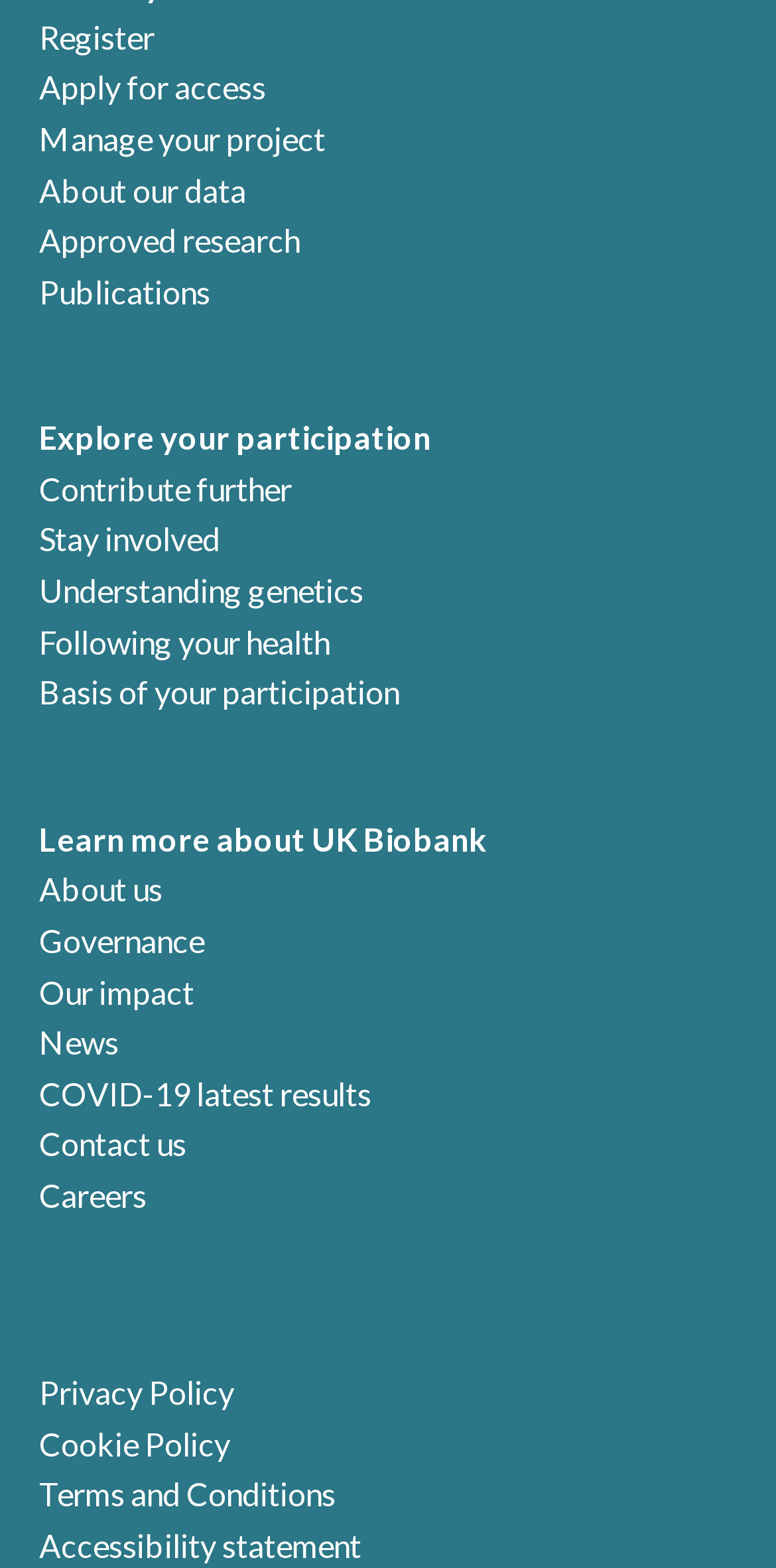Identify the bounding box for the UI element that is described as follows: "parent_node: Social networking cookies".

[0.623, 0.014, 0.828, 0.043]